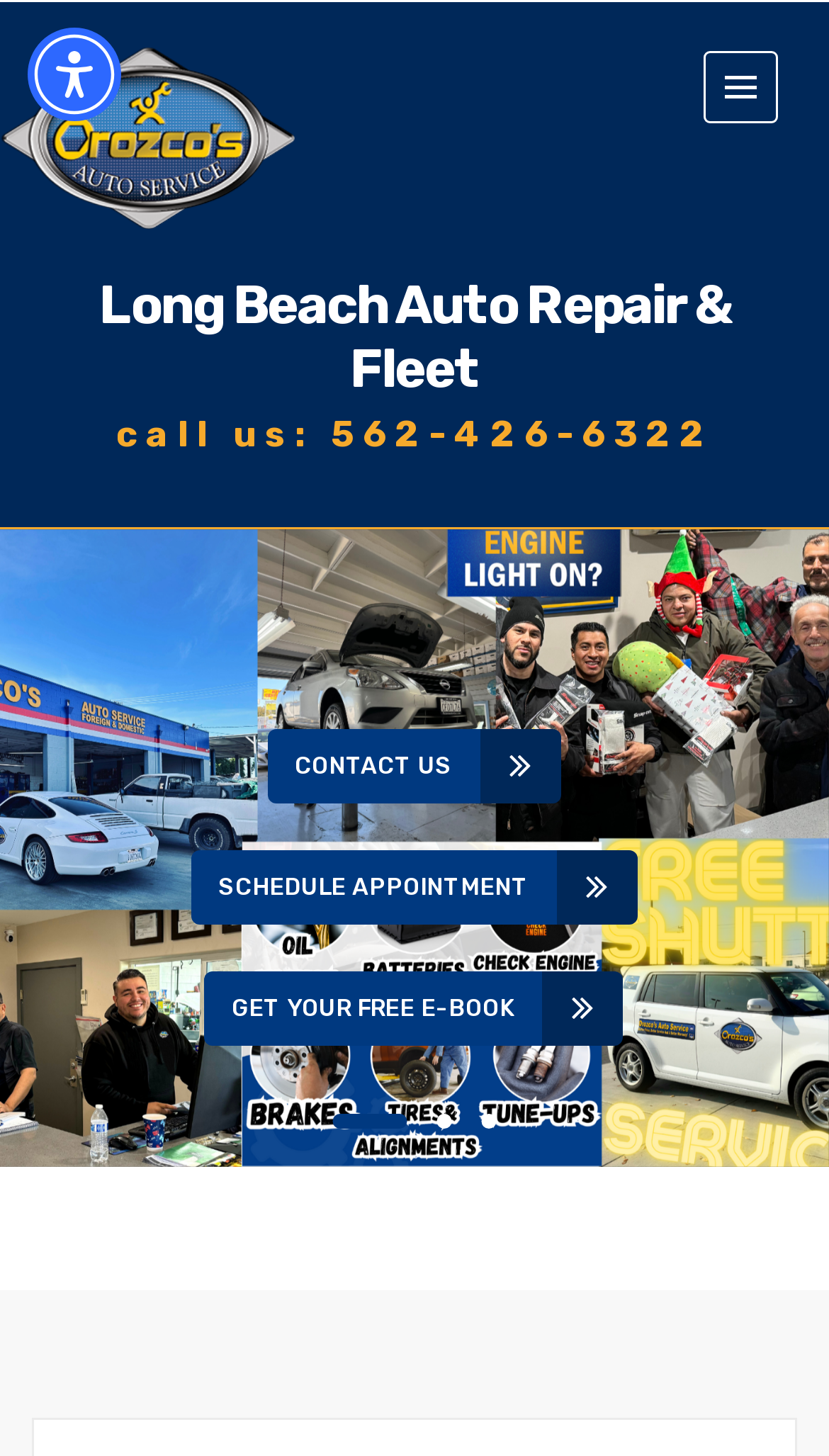Explain the features and main sections of the webpage comprehensively.

The webpage appears to be a service page for Orozco's Auto Service, specifically focusing on automotive electric seat repair. At the top left corner, there is a logo image with the text "Orozco's Long Beach" next to it, which is also a clickable link. 

Below the logo, there is a heading that reads "Long Beach Auto Repair & Fleet" with a call-to-action to call 562-426-6322. This heading is also a link. 

On the top right corner, there is a button labeled "Accessibility Menu" and a small icon represented by "\uf20e". 

The main content area has three prominent links: "CONTACT US", "SCHEDULE APPOINTMENT", and "GET YOUR FREE E-BOOK", which are positioned horizontally and centered on the page. 

There is also a small, non-clickable text element with a single whitespace character, which does not provide any significant information.